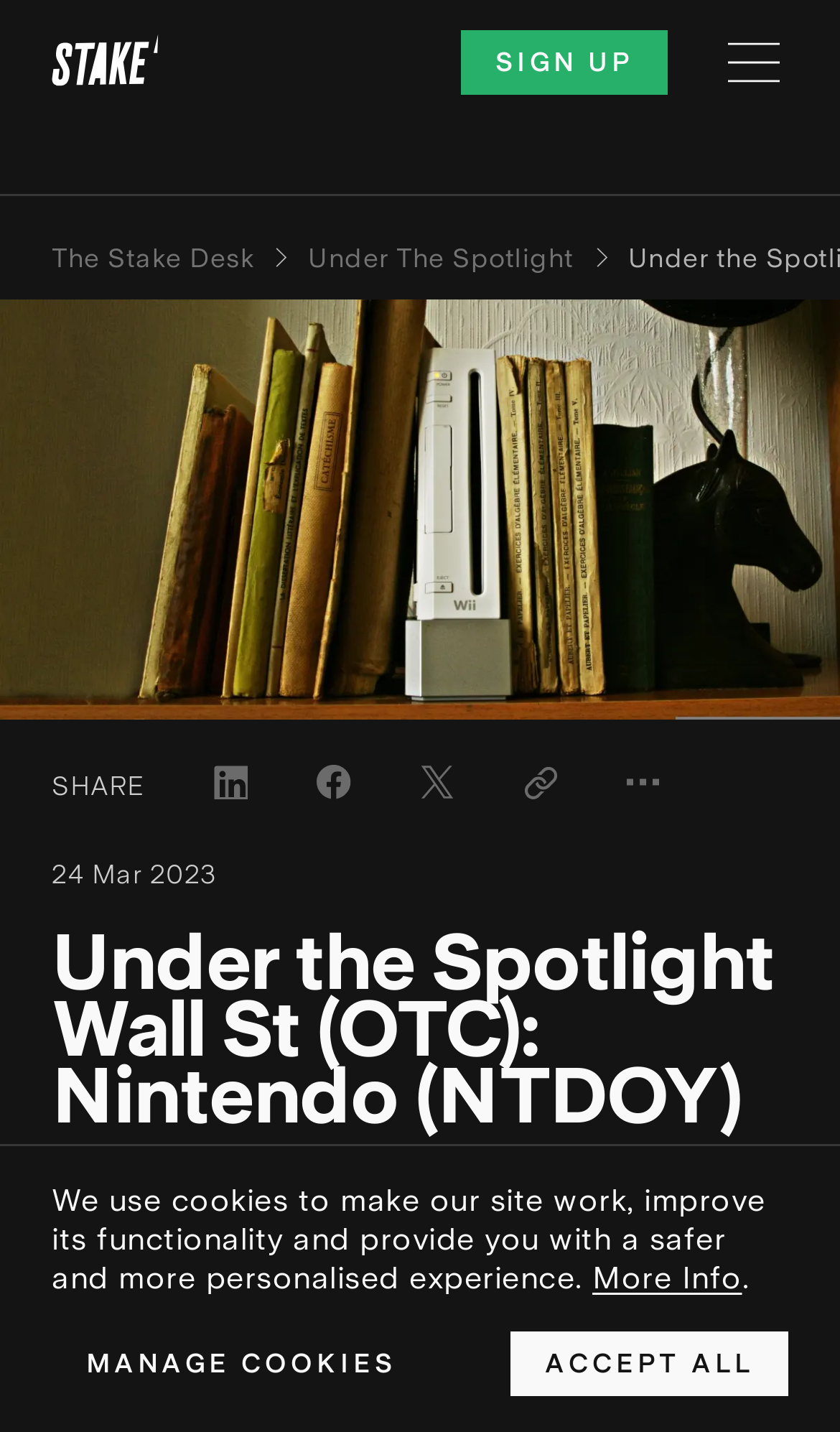Identify the bounding box coordinates for the UI element described as: "alt="Stake logo"". The coordinates should be provided as four floats between 0 and 1: [left, top, right, bottom].

[0.041, 0.017, 0.508, 0.07]